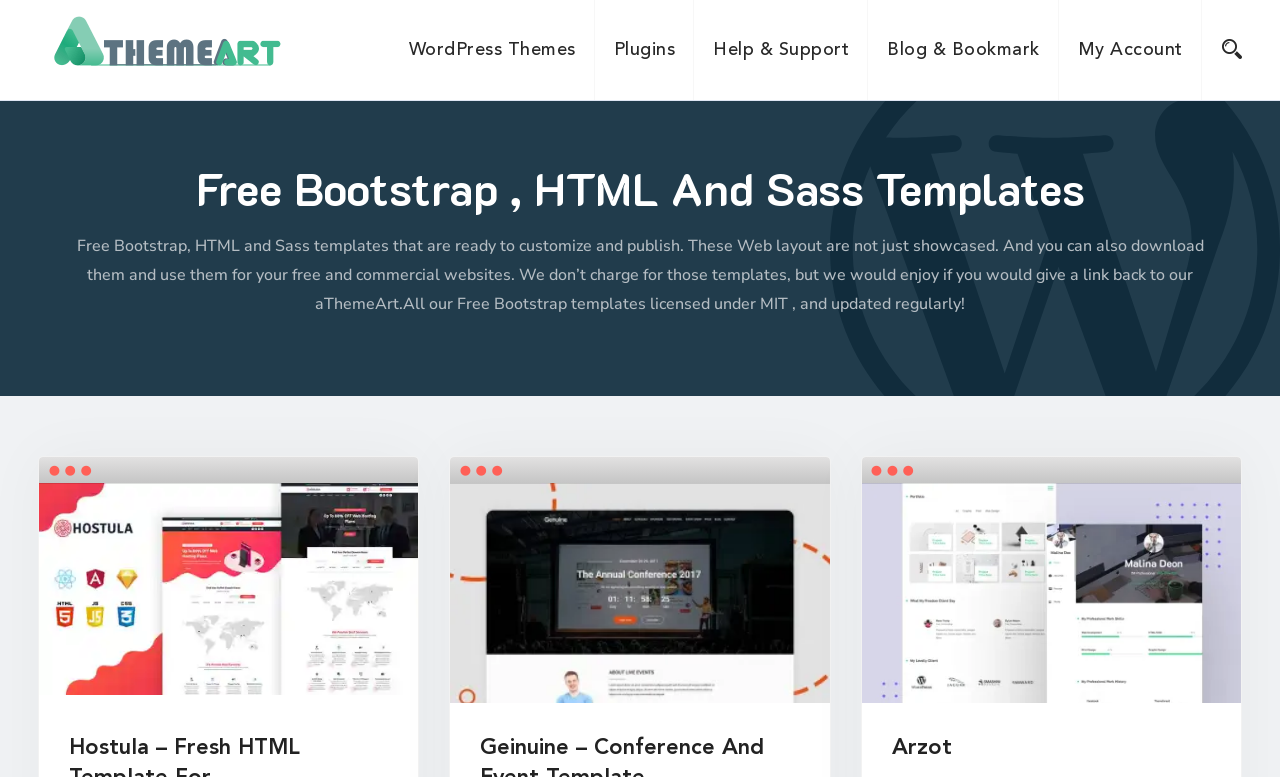Provide your answer in a single word or phrase: 
How many templates are showcased on the webpage?

3